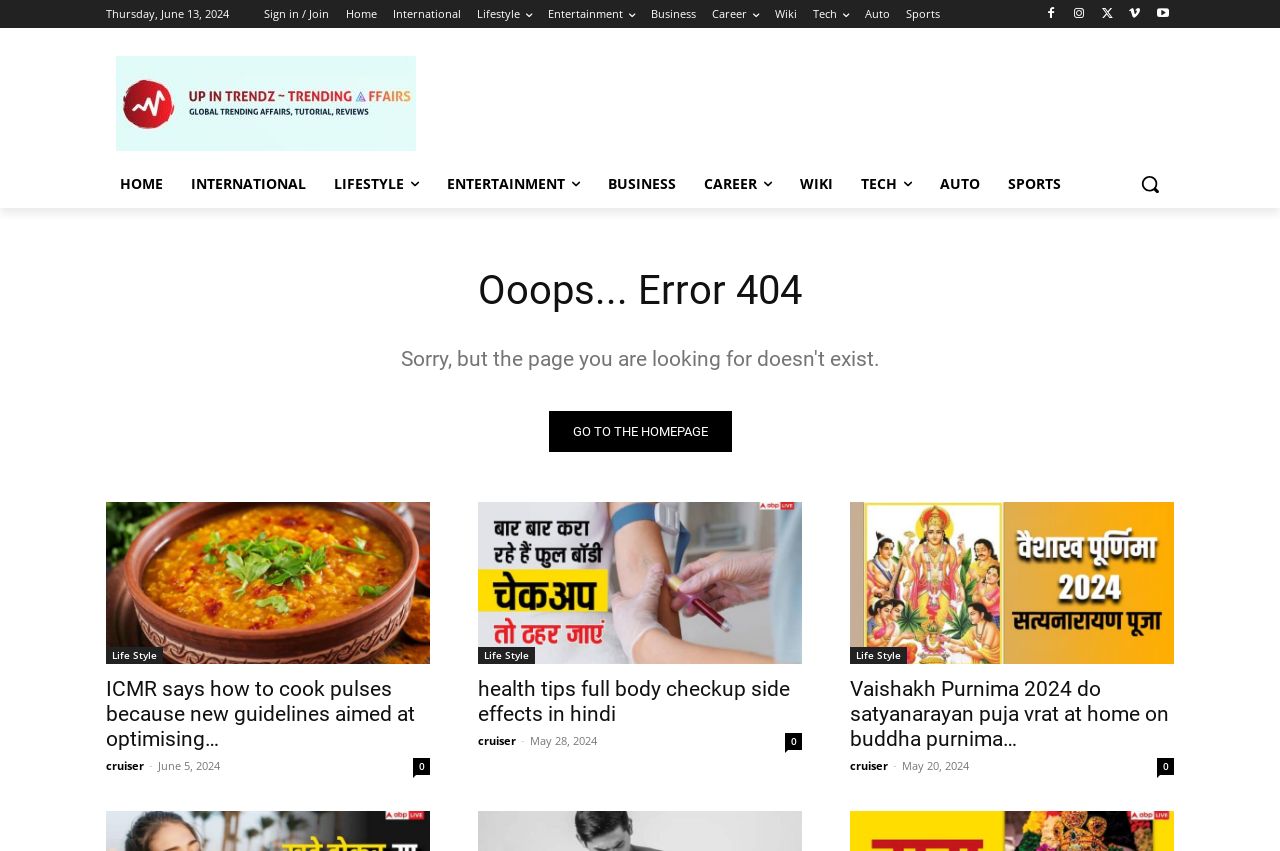Show the bounding box coordinates of the element that should be clicked to complete the task: "Click on the 'Sign in / Join' link".

[0.206, 0.0, 0.257, 0.033]